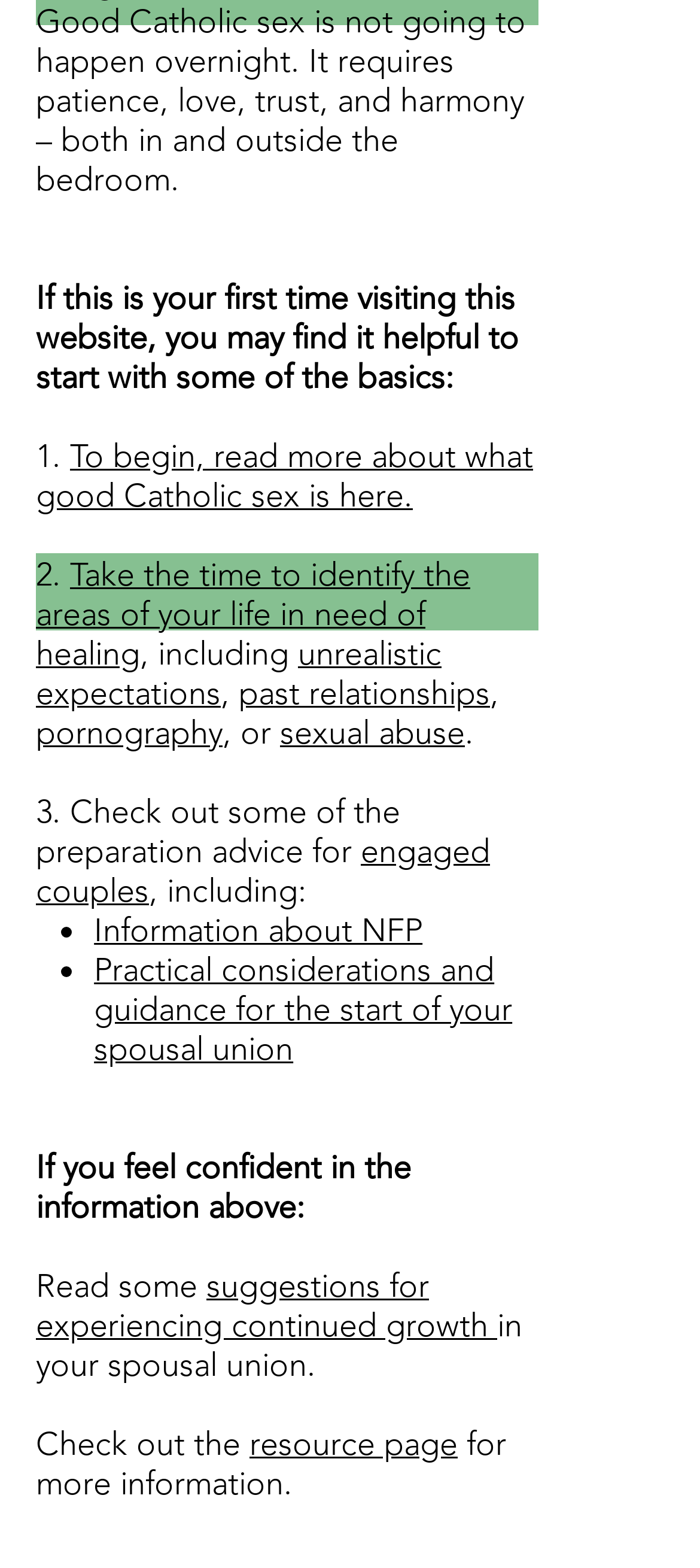For the element described, predict the bounding box coordinates as (top-left x, top-left y, bottom-right x, bottom-right y). All values should be between 0 and 1. Element description: Download Now

None